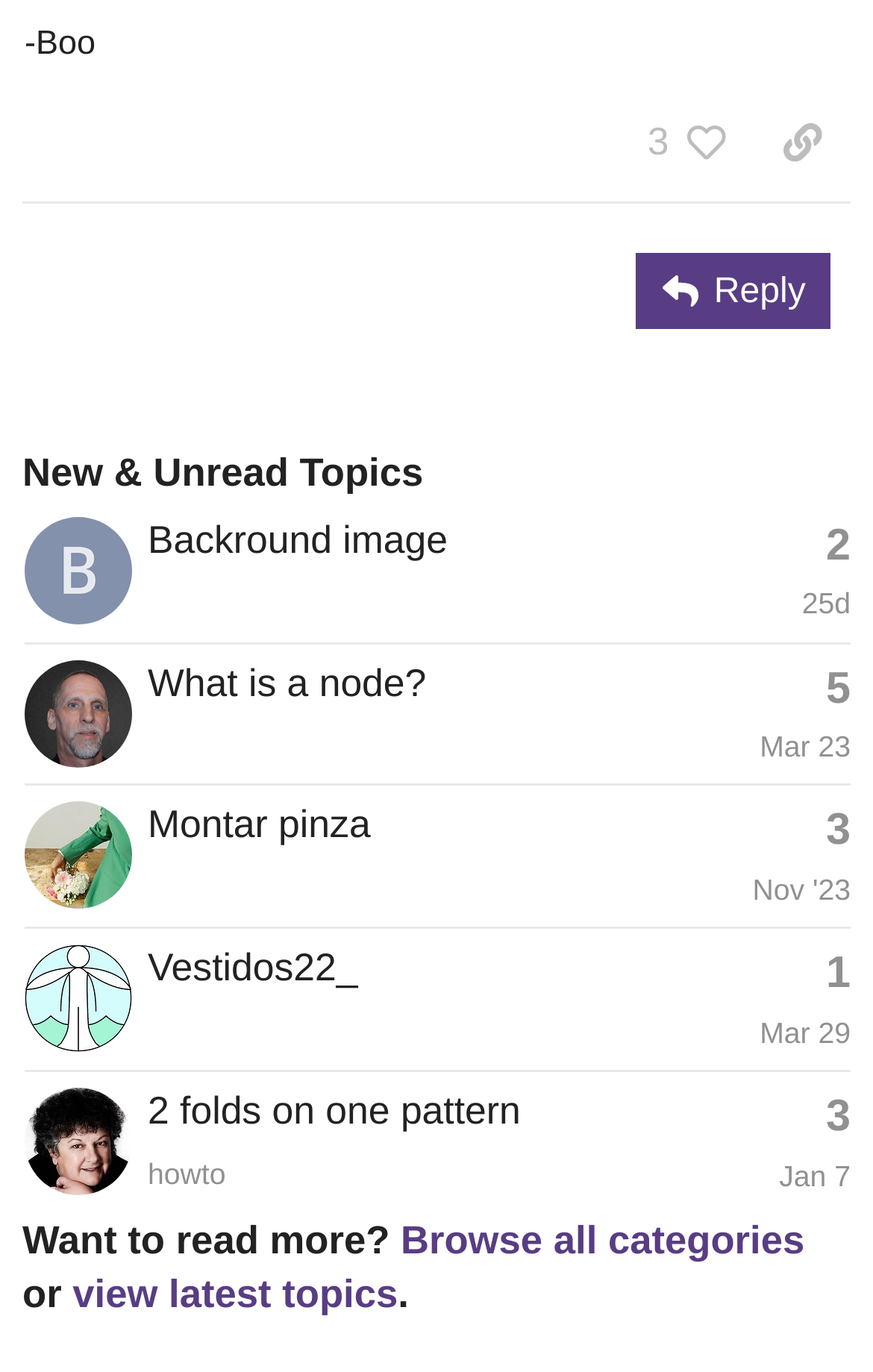Please specify the bounding box coordinates of the clickable region to carry out the following instruction: "Sign up or log in to like this post". The coordinates should be four float numbers between 0 and 1, in the format [left, top, right, bottom].

[0.766, 0.073, 0.864, 0.134]